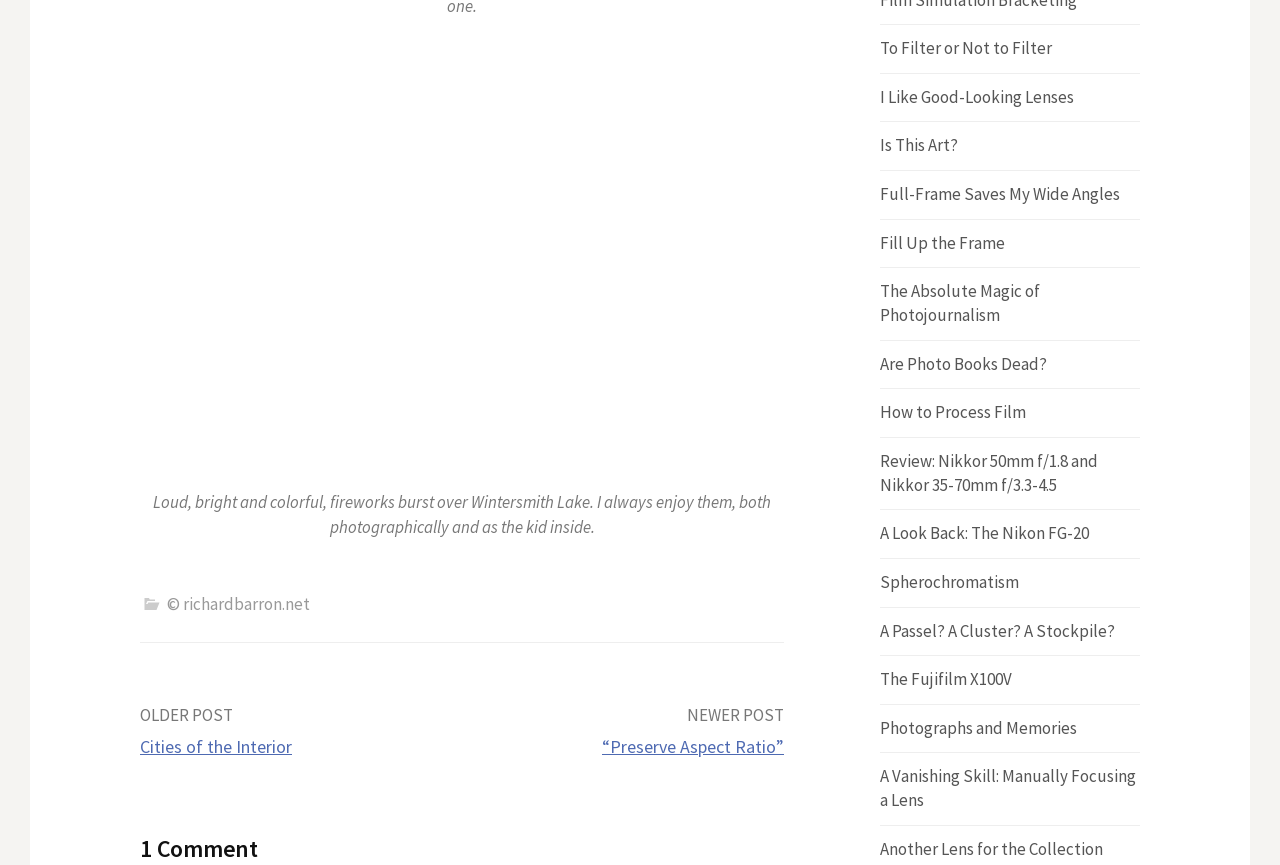Please identify the bounding box coordinates of the element I should click to complete this instruction: 'Click on 'Budgeting Basics: How to Create and Stick to a Budget''. The coordinates should be given as four float numbers between 0 and 1, like this: [left, top, right, bottom].

None